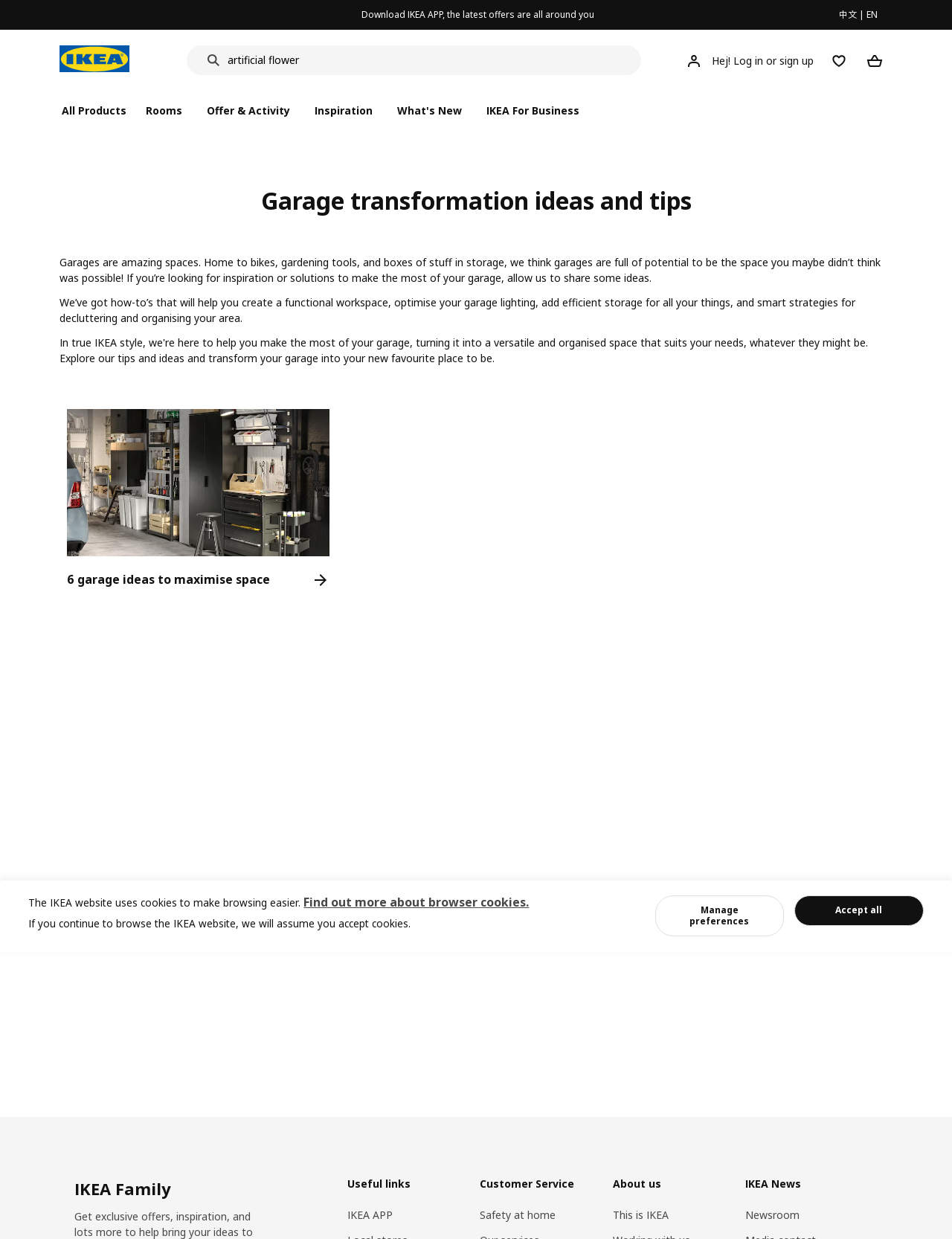Can you determine the bounding box coordinates of the area that needs to be clicked to fulfill the following instruction: "Search for something"?

[0.196, 0.037, 0.674, 0.061]